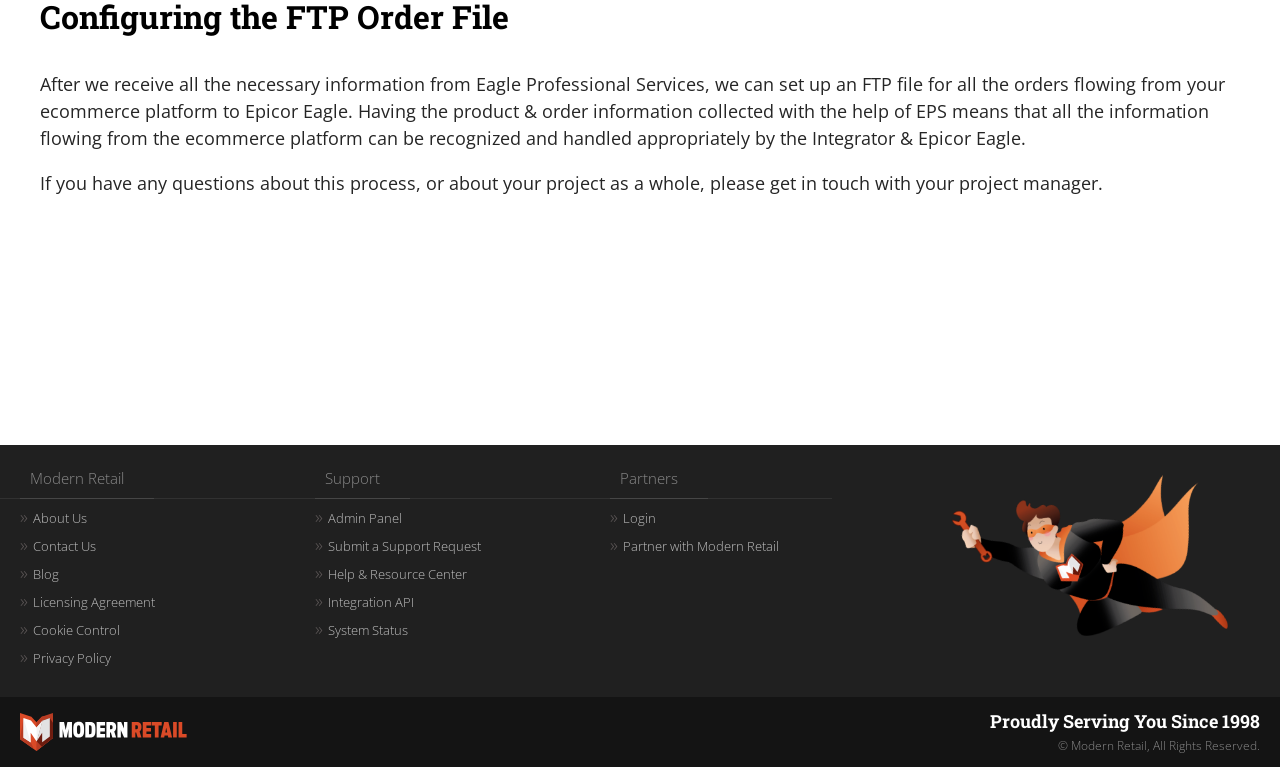Using the provided element description, identify the bounding box coordinates as (top-left x, top-left y, bottom-right x, bottom-right y). Ensure all values are between 0 and 1. Description: Privacy Policy

[0.016, 0.84, 0.087, 0.875]